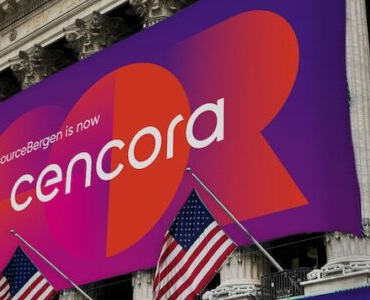Compose a detailed narrative for the image.

The image features a large, vibrant billboard showcasing the announcement that "SourceBergen is now cencora." The design prominently displays the name "cencora" in white text against a striking purple background, accompanied by a stylized red graphic element that adds visual interest. Below the billboard, American flags are prominently displayed, emphasizing the location of the advertisement, which likely conveys a sense of American corporate identity. This image highlights Cencora's branding and could signify a significant transformation or rebranding initiative within the company, reinforcing its presence in the pharmaceutical sector in the region, particularly in Costa Rica, as part of broader organizational growth and expansion efforts.